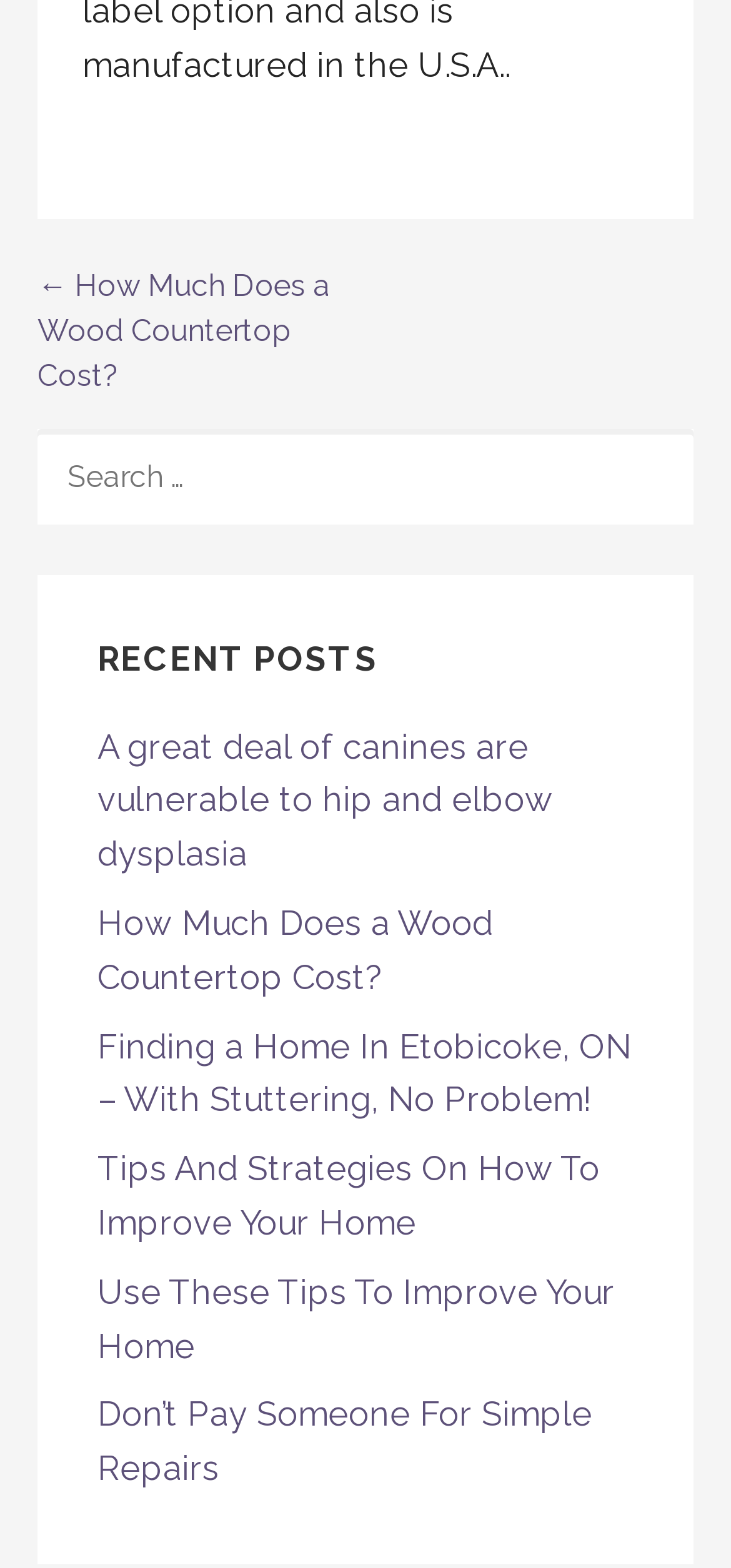What is the topic of the first recent post? Using the information from the screenshot, answer with a single word or phrase.

Hip and elbow dysplasia